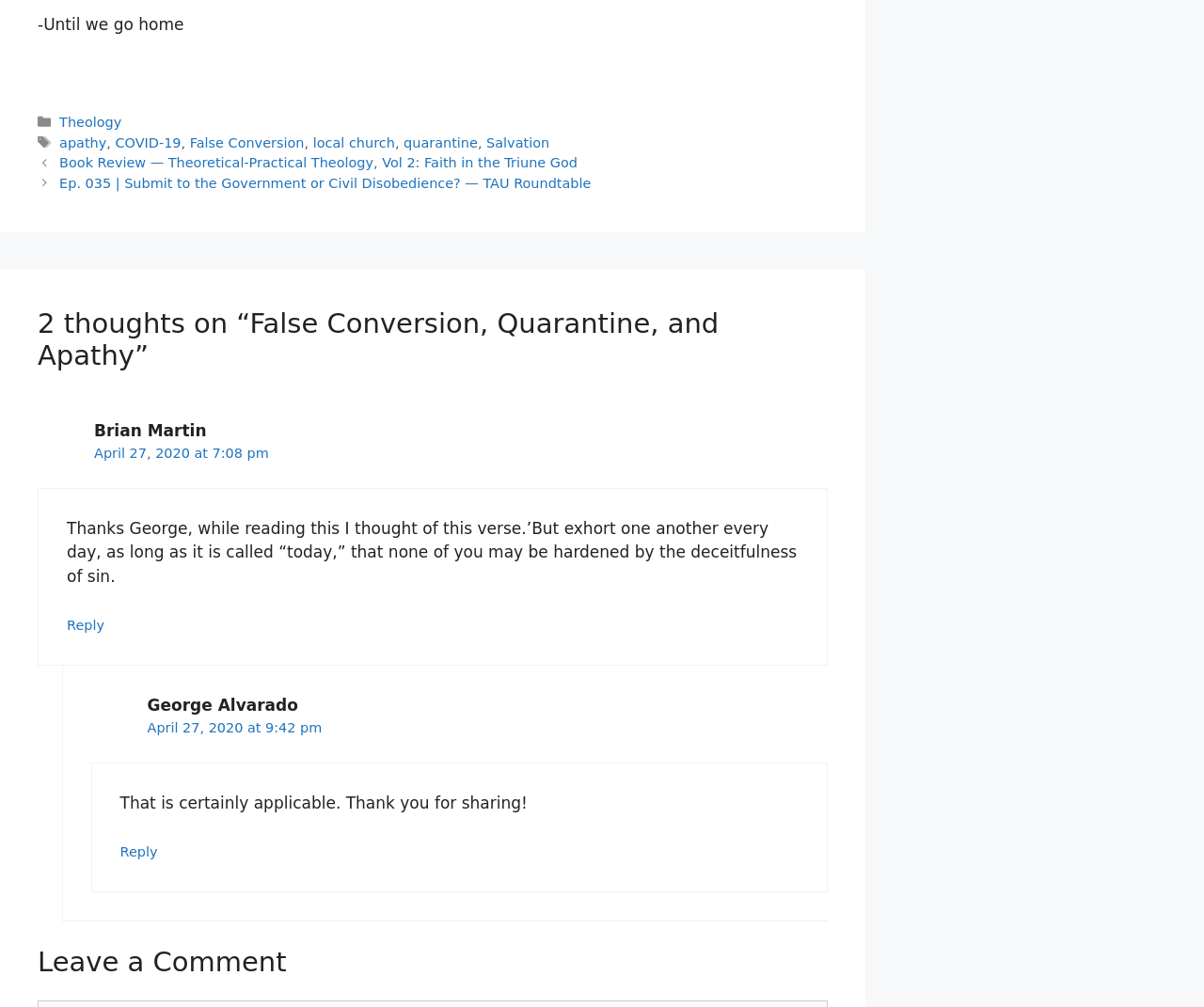Based on the element description local church, identify the bounding box coordinates for the UI element. The coordinates should be in the format (top-left x, top-left y, bottom-right x, bottom-right y) and within the 0 to 1 range.

[0.26, 0.134, 0.328, 0.149]